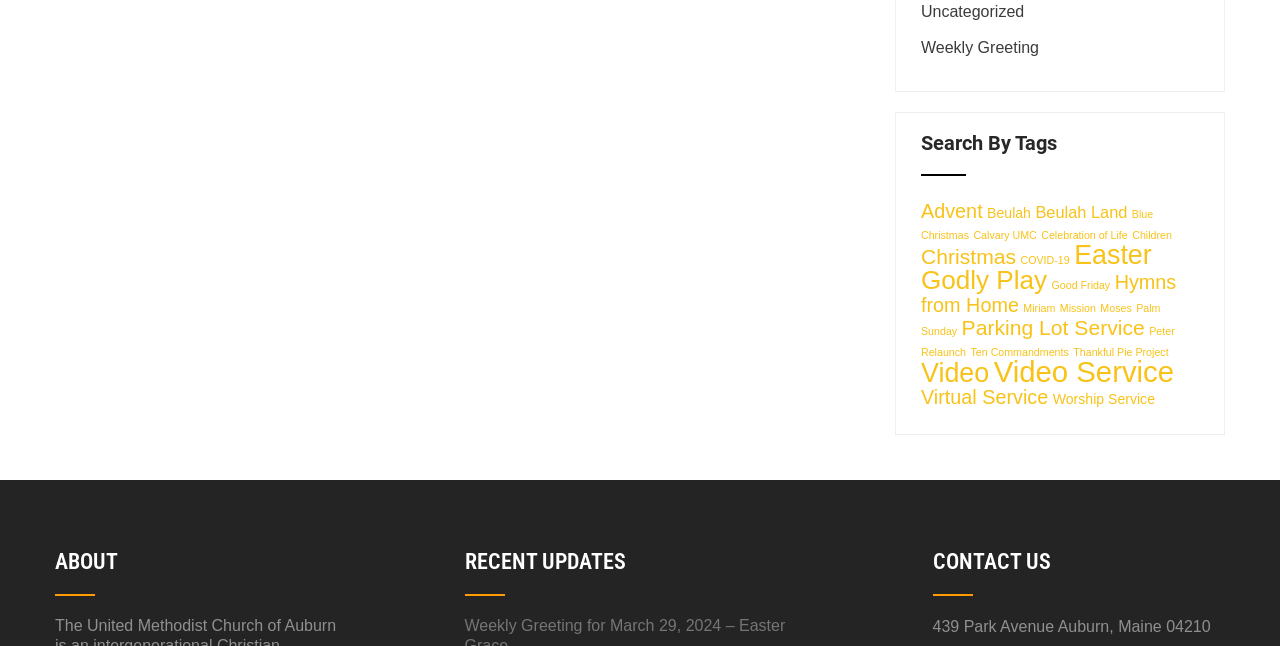Provide a one-word or brief phrase answer to the question:
What is the main category of the links under 'Search By Tags'?

Events and topics